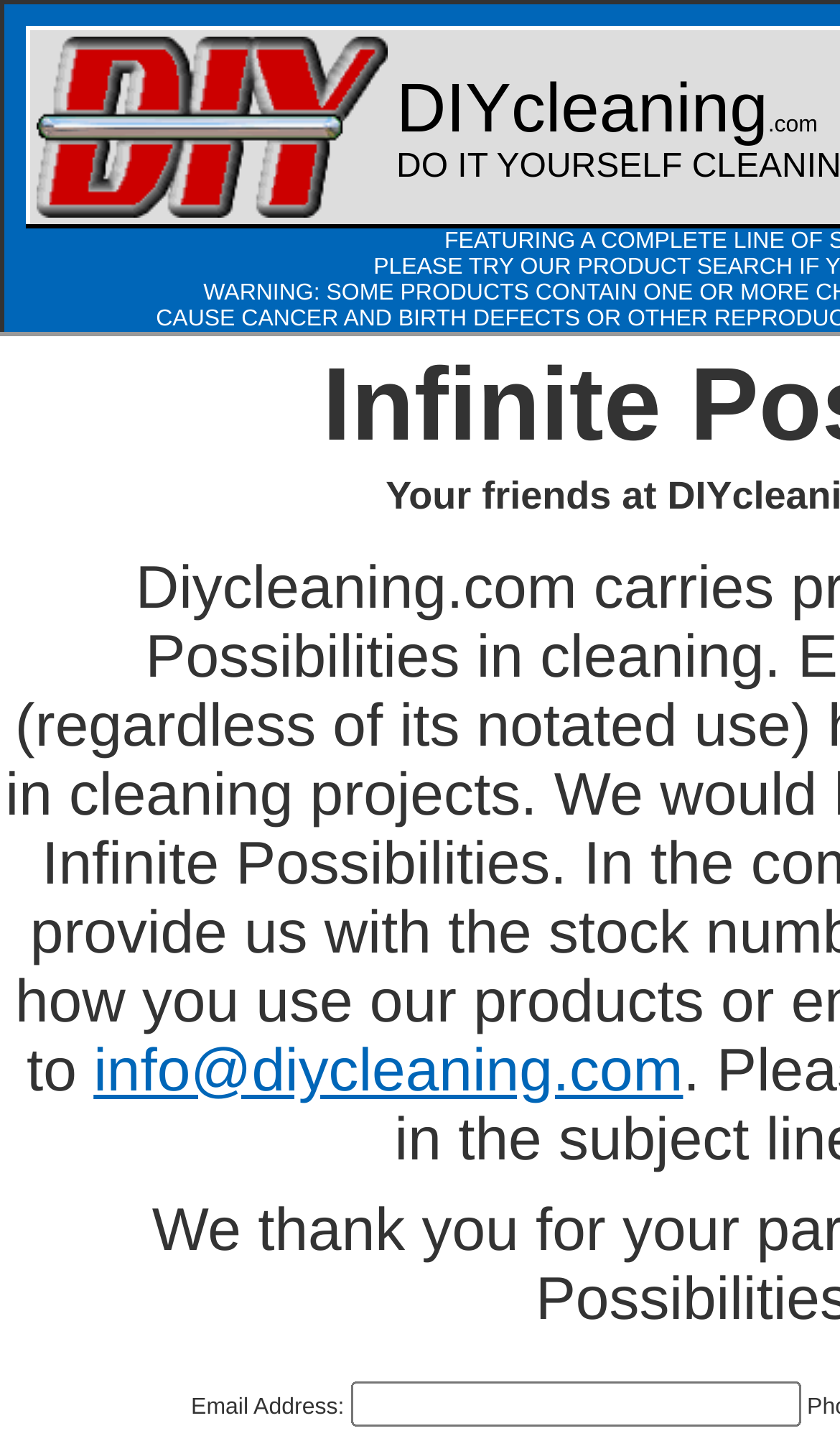Is the website related to cleaning services?
Please use the image to deliver a detailed and complete answer.

The presence of the logo 'DIY Cleaning' and the email address 'info@diycleaning.com' suggests that the website is related to cleaning services, possibly providing DIY cleaning solutions or resources.